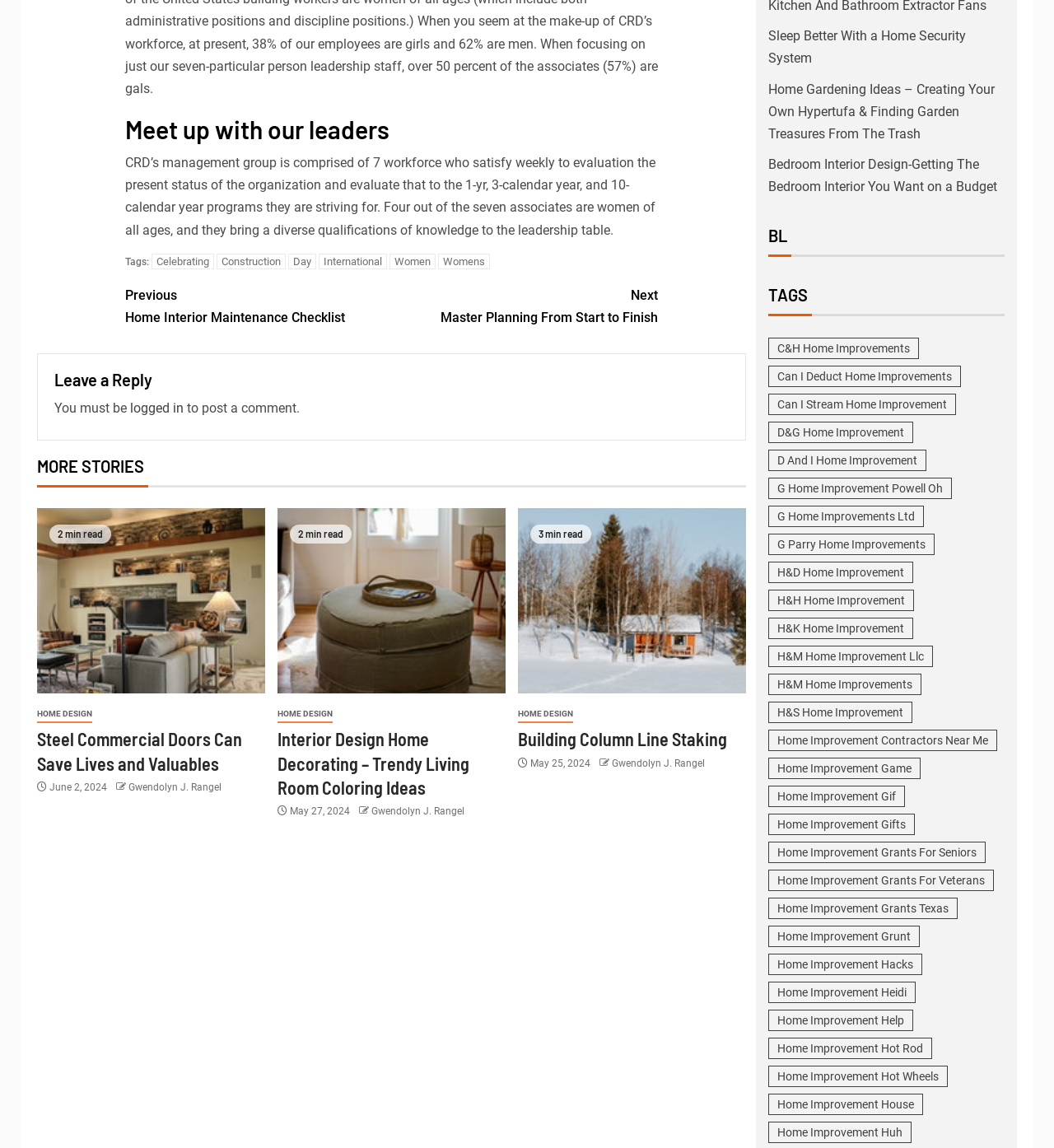Determine the bounding box coordinates for the clickable element required to fulfill the instruction: "Learn about the Annual Lowcountry Oyster Festival". Provide the coordinates as four float numbers between 0 and 1, i.e., [left, top, right, bottom].

None